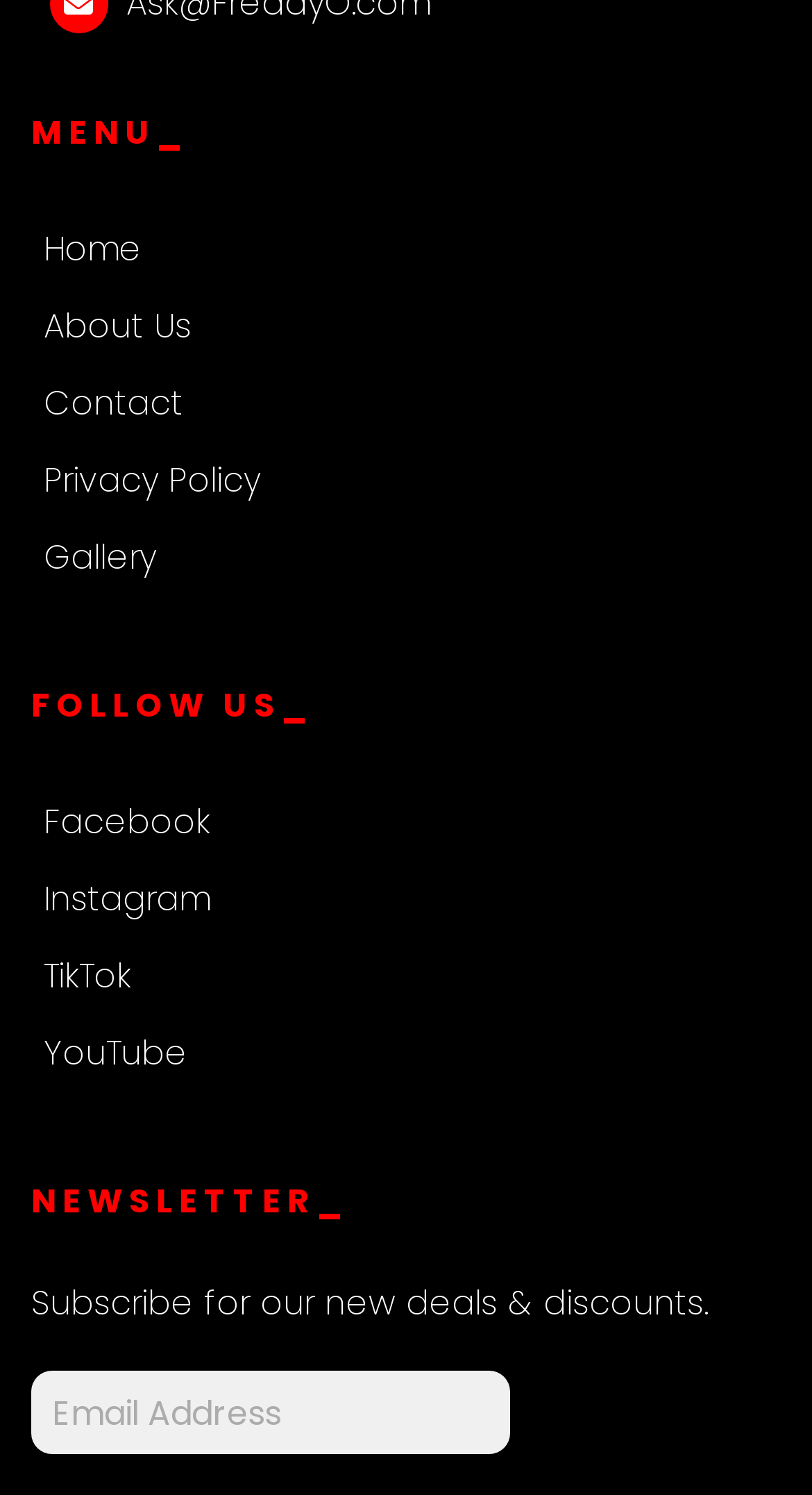How many social media links are available?
Provide a fully detailed and comprehensive answer to the question.

There are 4 social media links available because under the 'FOLLOW US_' heading, there are 4 link elements for 'Facebook', 'Instagram', 'TikTok', and 'YouTube', with bounding box coordinates indicating their vertical positions.